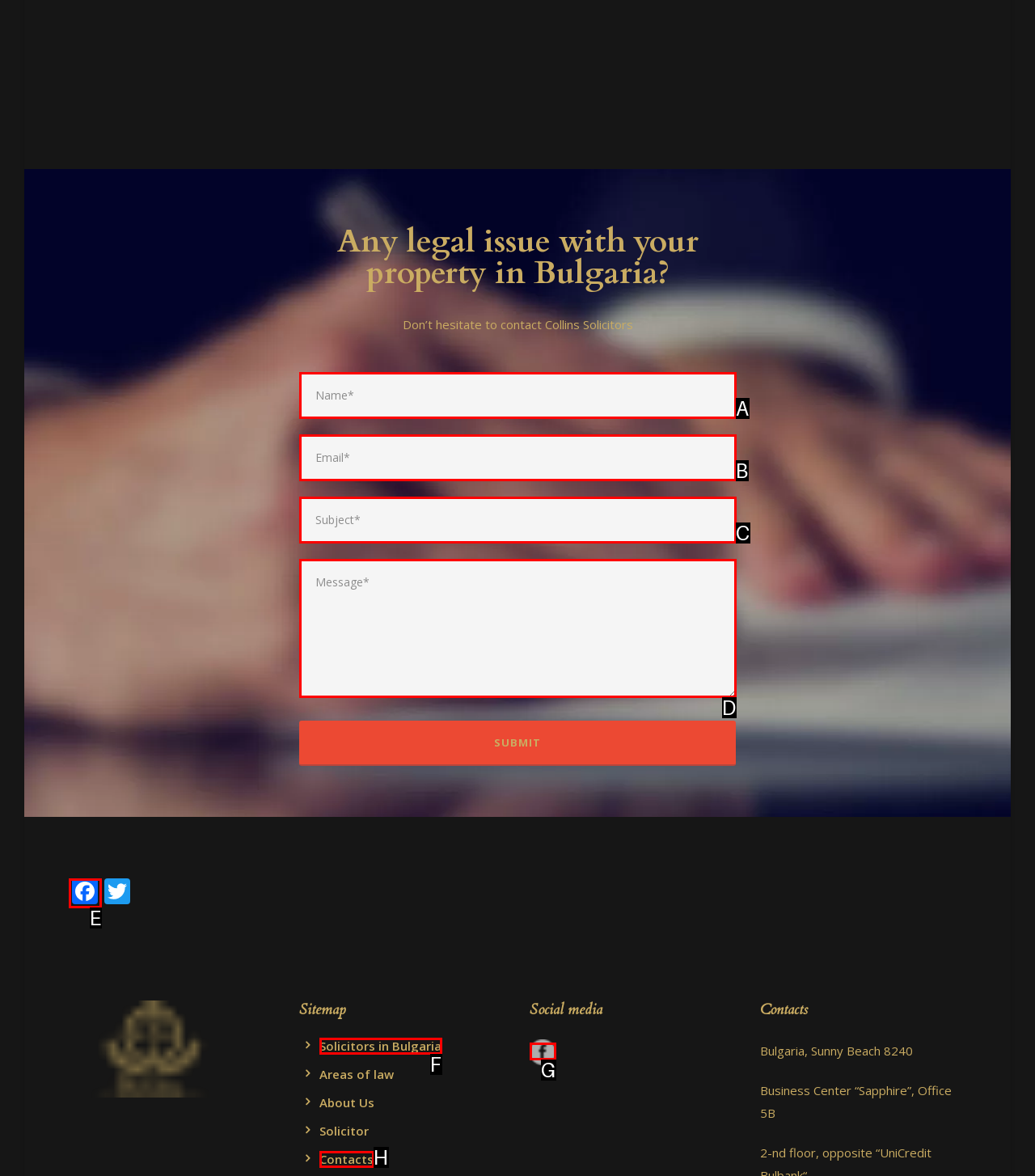Determine which HTML element to click for this task: Contact through Facebook Provide the letter of the selected choice.

G